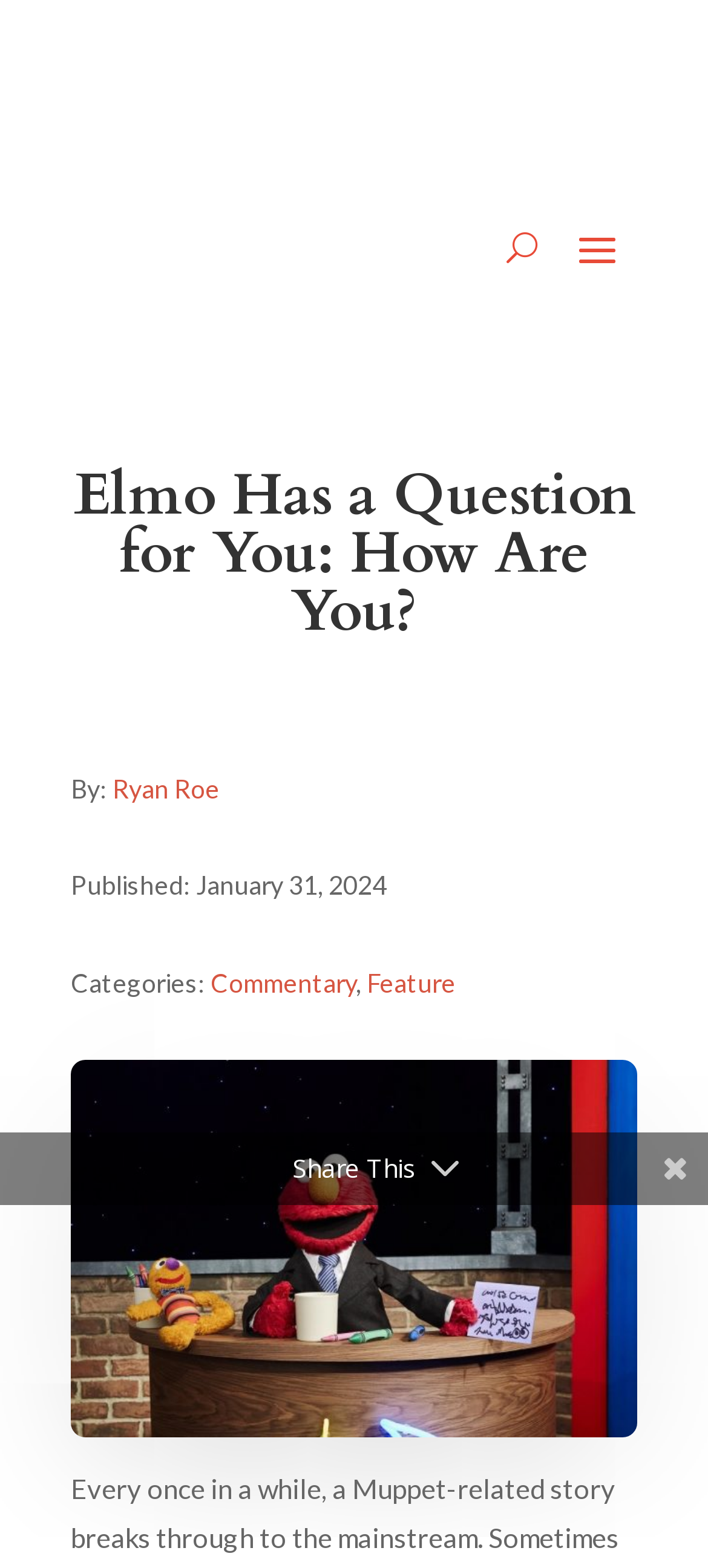Who is the author of the article?
Please provide a full and detailed response to the question.

I found the author's name by looking at the text 'By:' which is followed by the author's name 'Ryan Roe'.